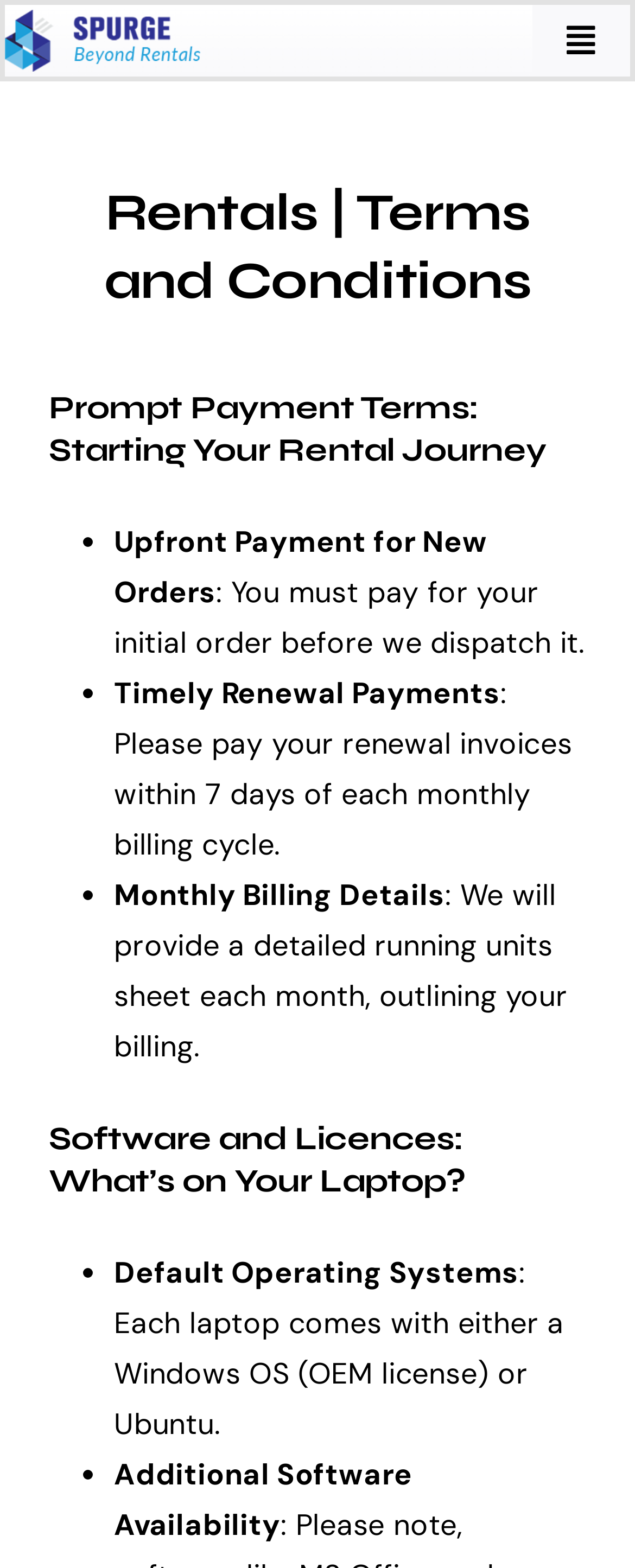Show me the bounding box coordinates of the clickable region to achieve the task as per the instruction: "Go to the 'About Us' page".

[0.0, 0.207, 1.0, 0.274]